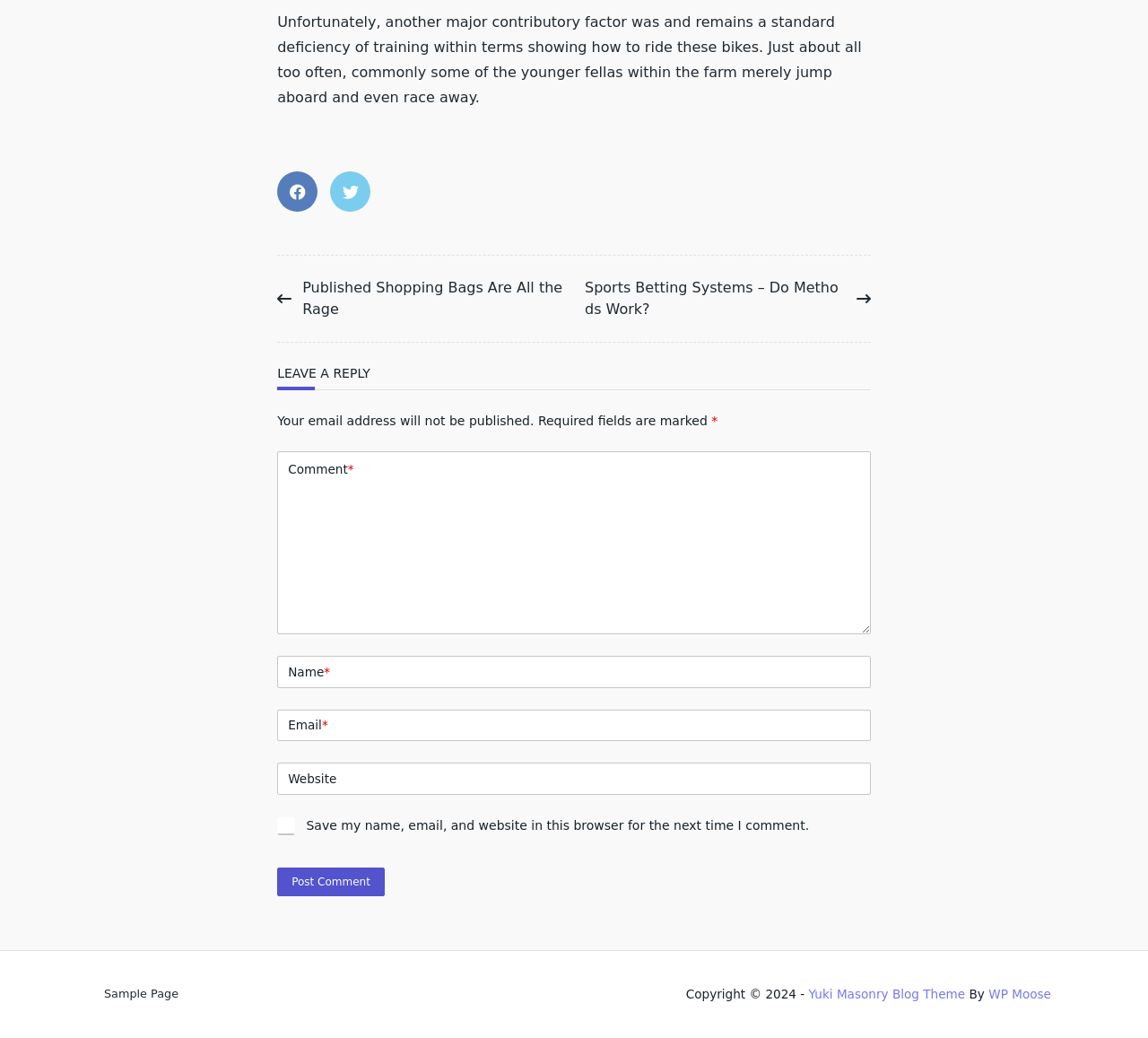Determine the bounding box coordinates of the section I need to click to execute the following instruction: "Enter your name in the 'Name' field". Provide the coordinates as four float numbers between 0 and 1, i.e., [left, top, right, bottom].

[0.242, 0.632, 0.758, 0.663]